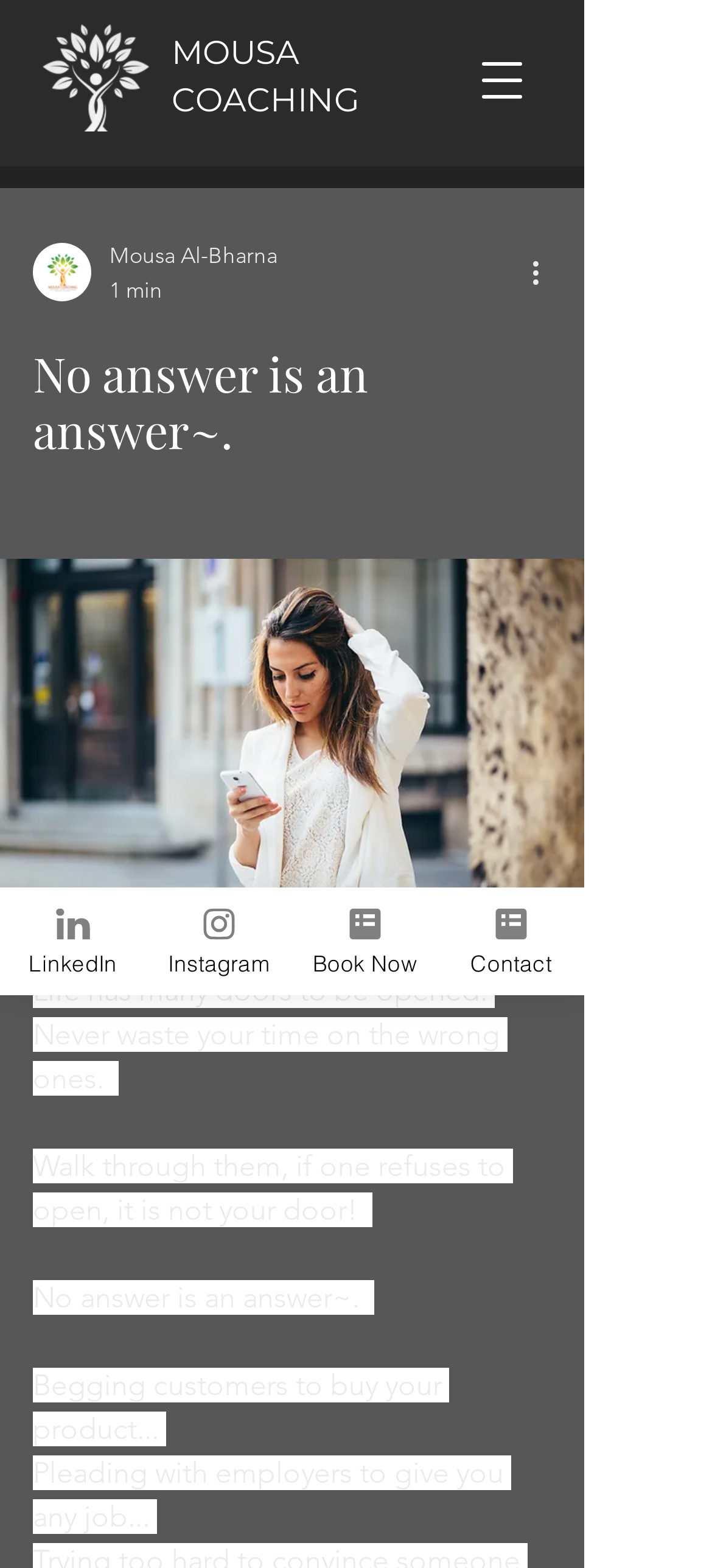What is the estimated reading time of the article? Based on the image, give a response in one word or a short phrase.

1 min